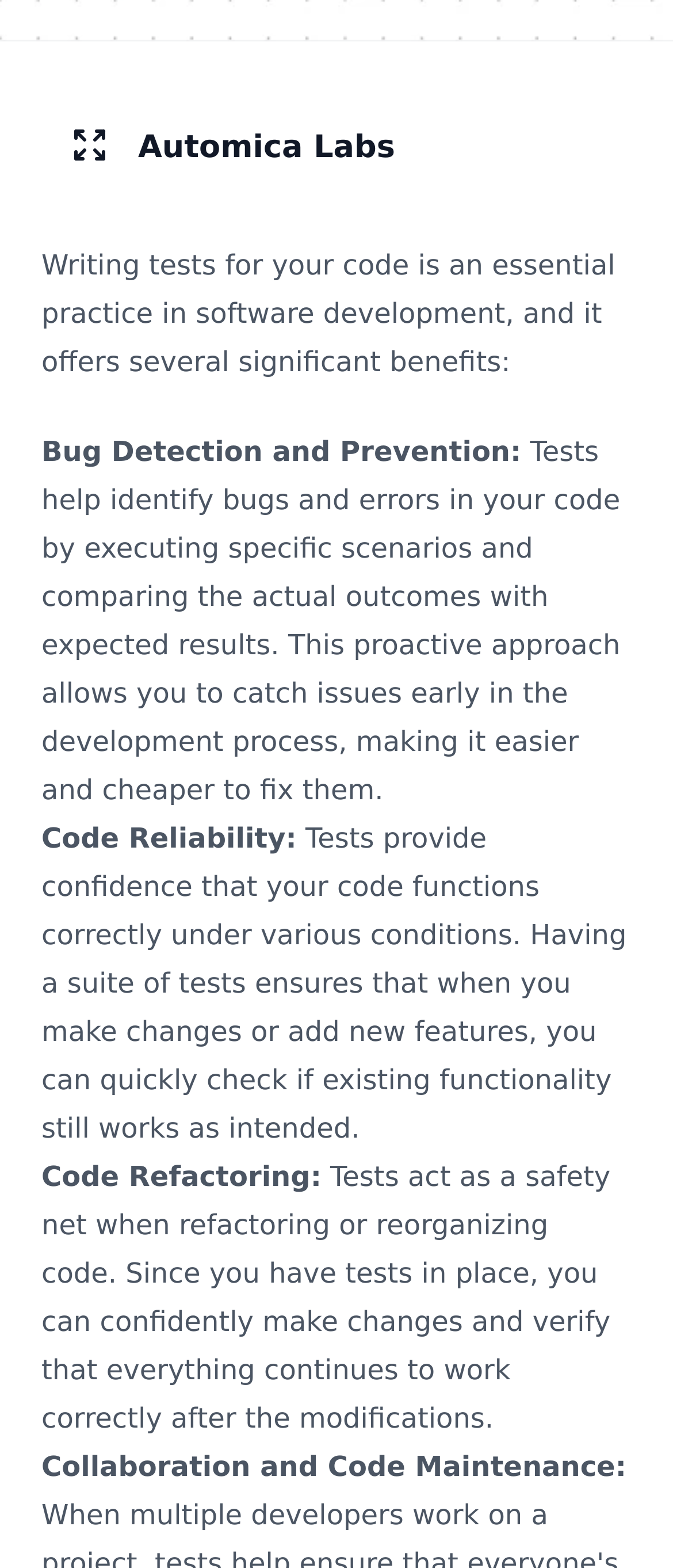What is the main topic of the webpage?
Based on the image, give a one-word or short phrase answer.

Software development